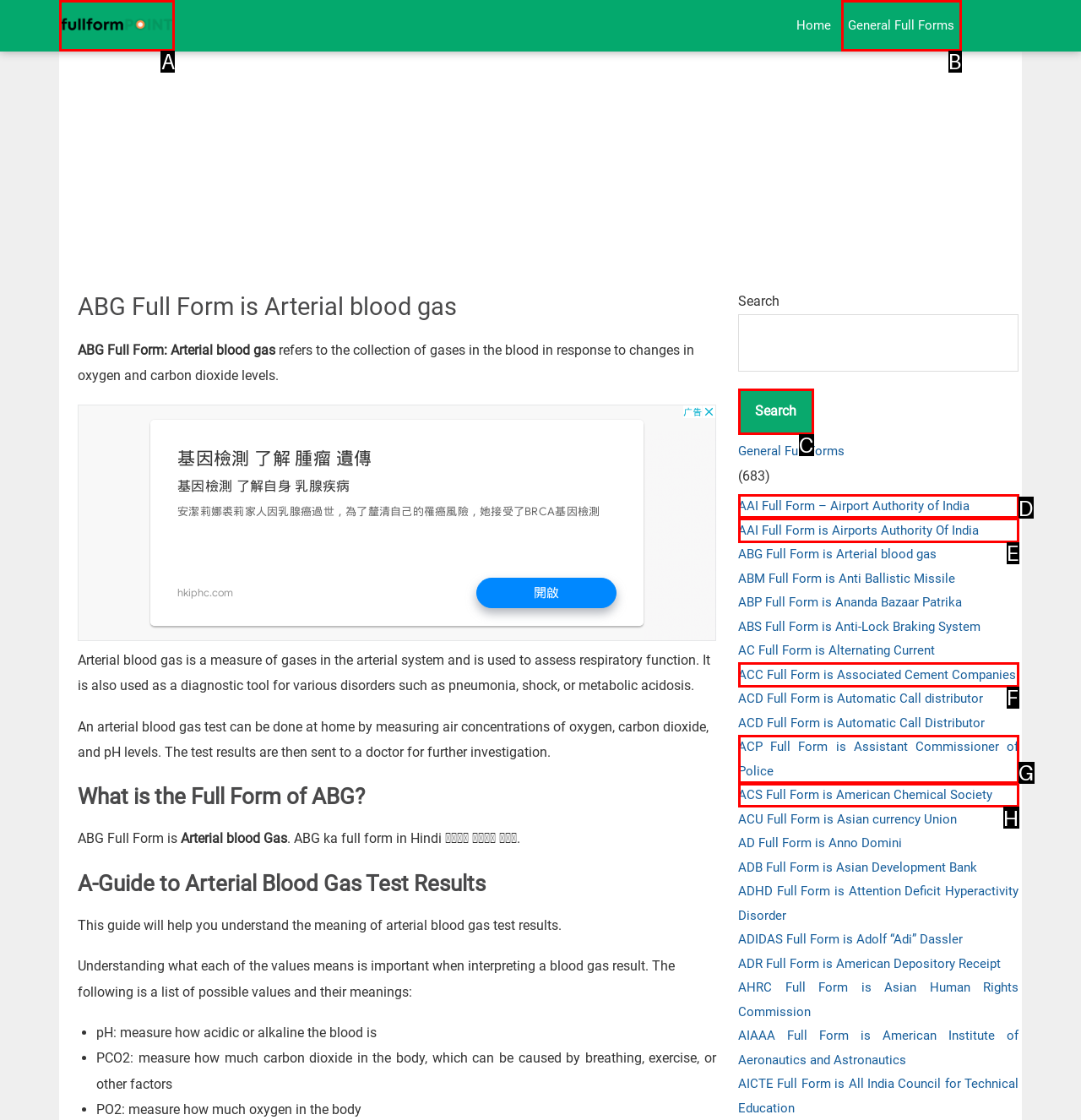Determine which option matches the element description: General Full Forms
Reply with the letter of the appropriate option from the options provided.

B